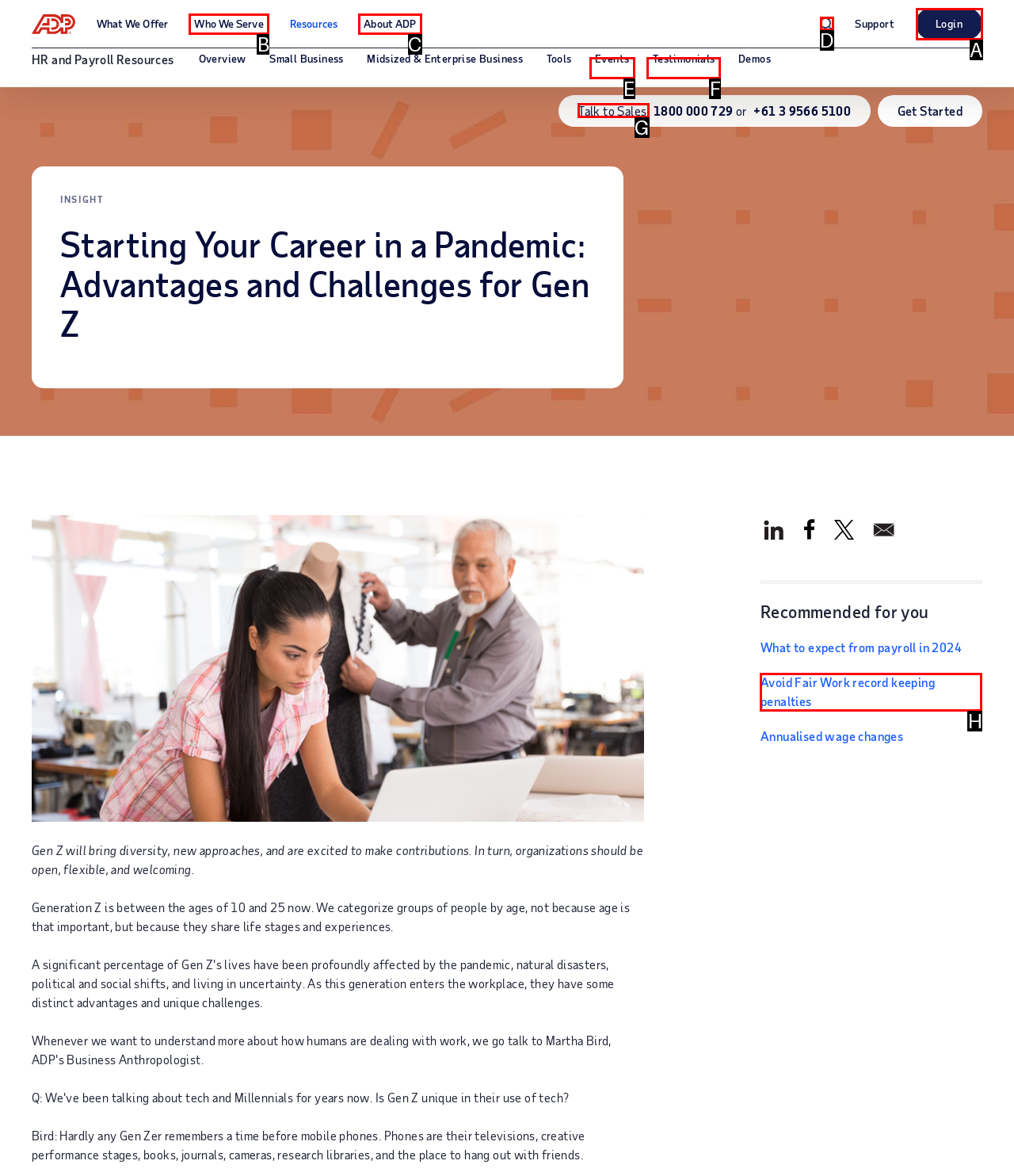Identify the letter of the correct UI element to fulfill the task: Contact sales from the given options in the screenshot.

G